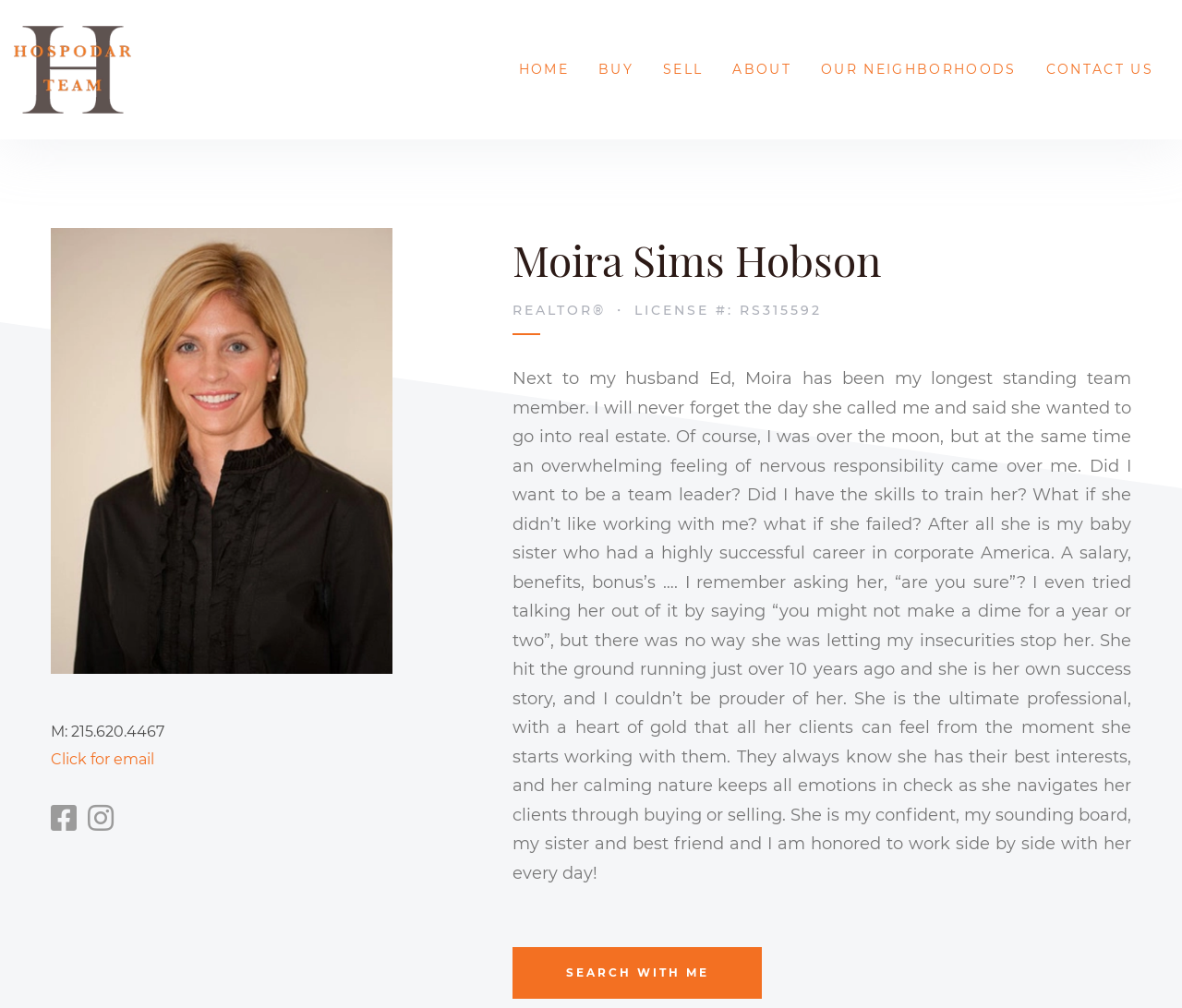What is the relationship between Moira Sims Hobson and the author of the text?
Answer briefly with a single word or phrase based on the image.

Sister